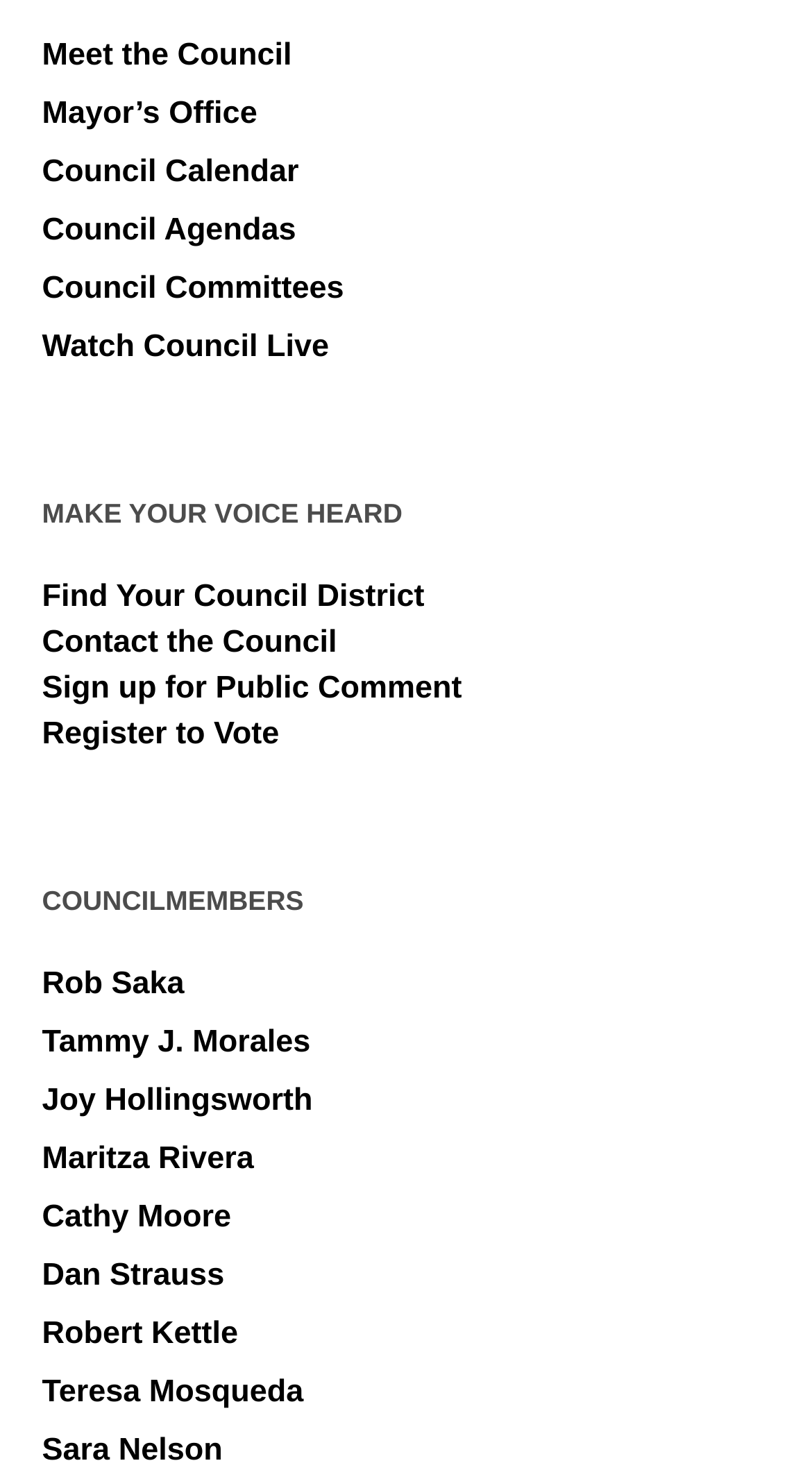Find the bounding box coordinates of the clickable area required to complete the following action: "Contact the Council".

[0.052, 0.422, 0.415, 0.446]